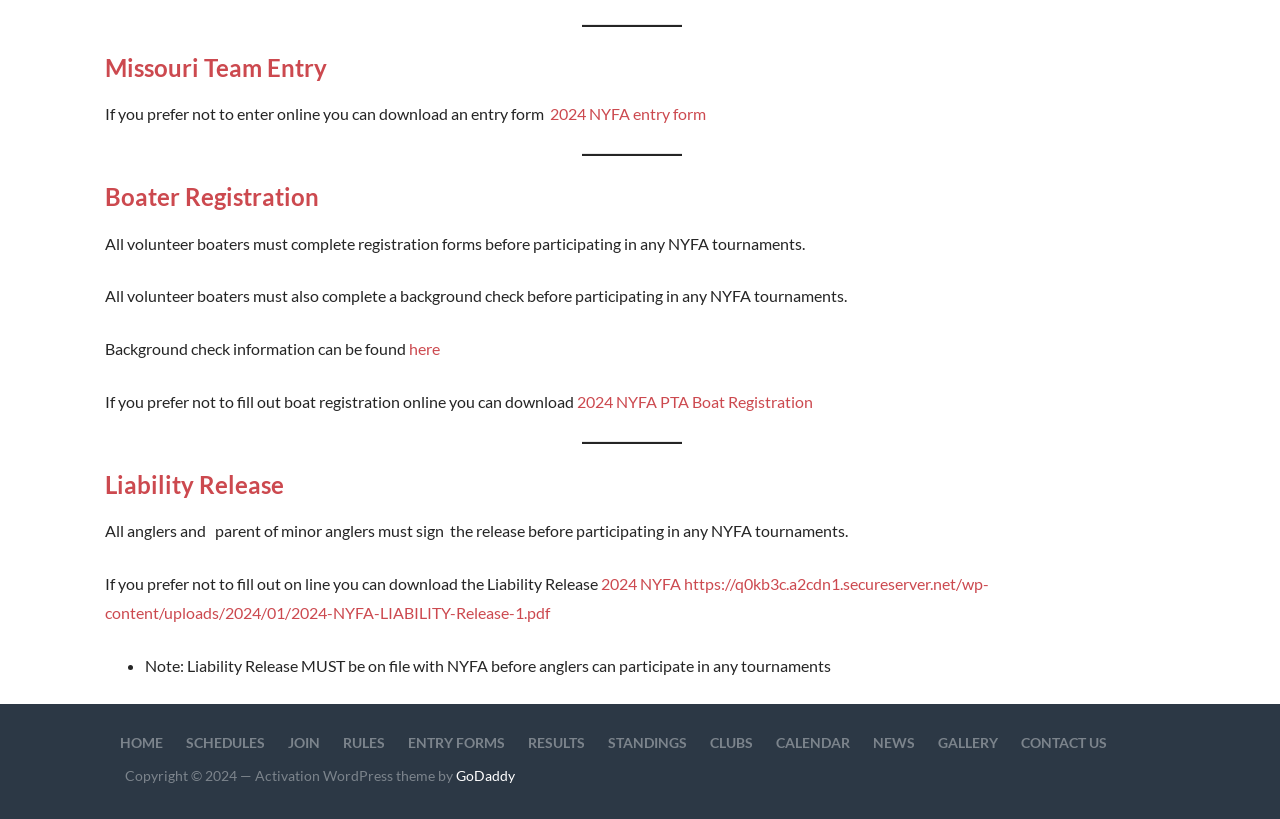Given the description "2024 NYFA entry form", provide the bounding box coordinates of the corresponding UI element.

[0.43, 0.127, 0.552, 0.15]